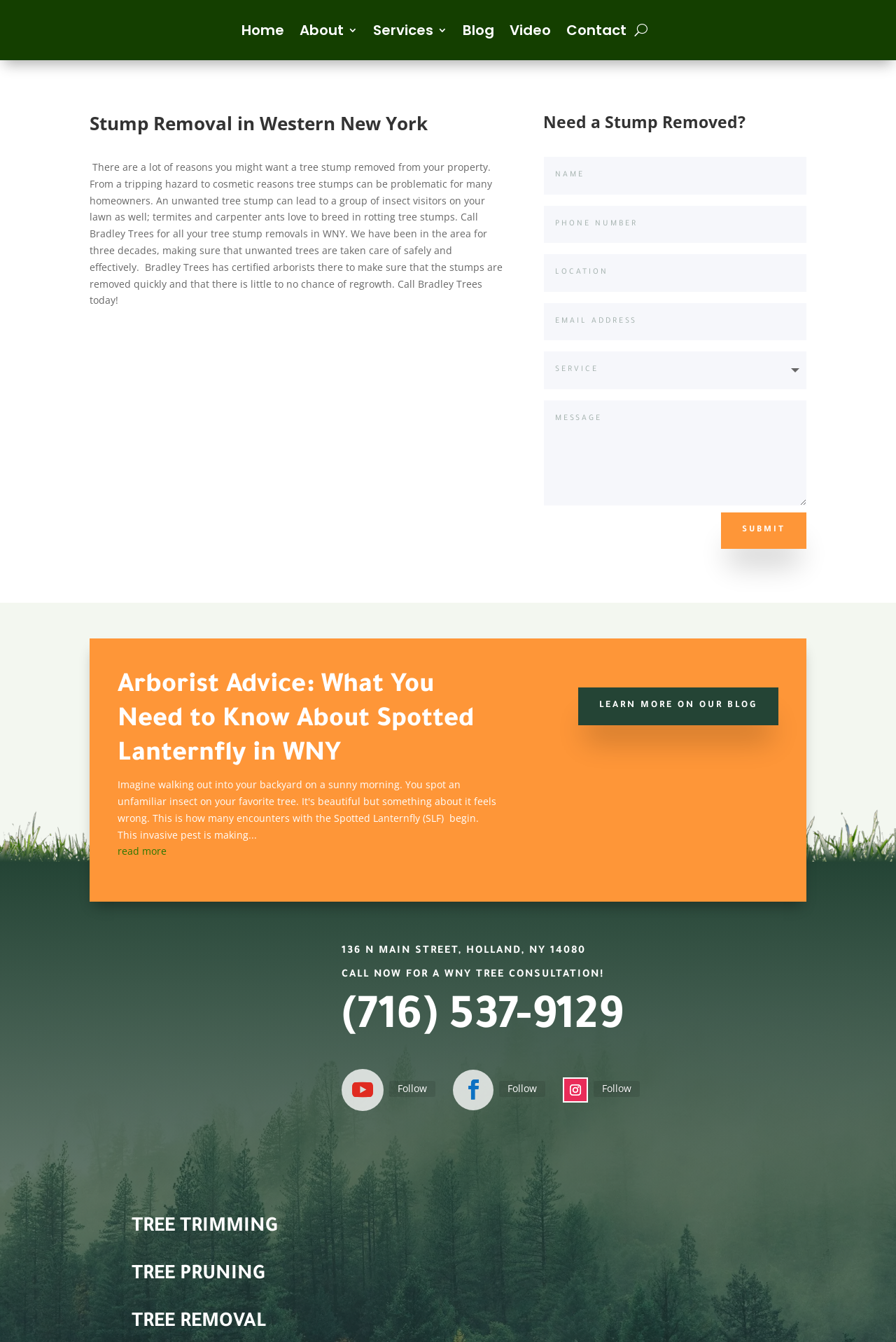Please give a succinct answer to the question in one word or phrase:
What is the phone number to call for a WNY tree consultation?

(716) 537-9129